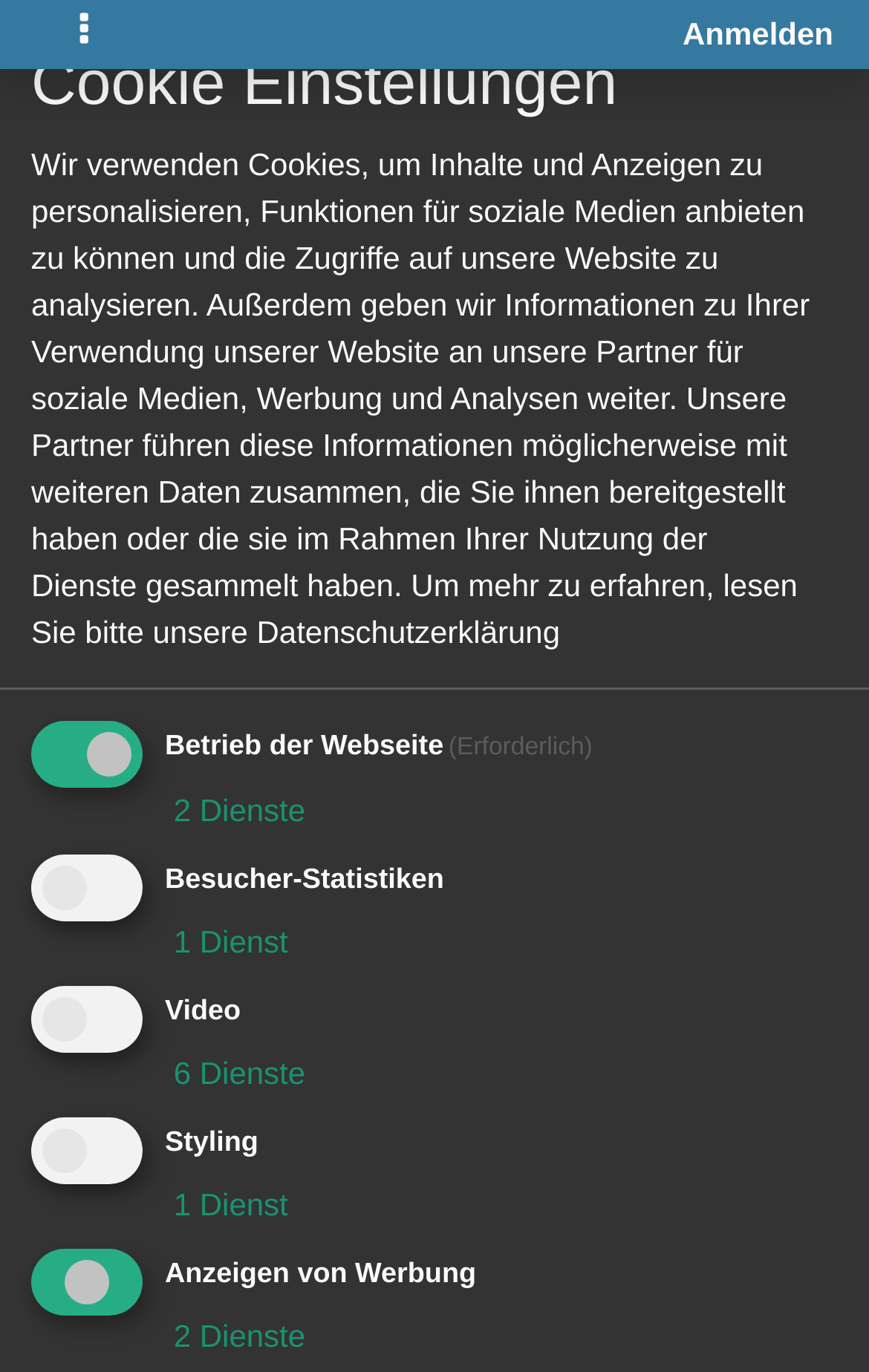What is the breadcrumb navigation?
Please provide a comprehensive answer to the question based on the webpage screenshot.

I found the breadcrumb navigation by looking at the navigation element with the type 'breadcrumb' which contains three link elements with the contents 'p', 'Pistaccios Dir en grey Forum', and 'Dir en grey allgemein'.